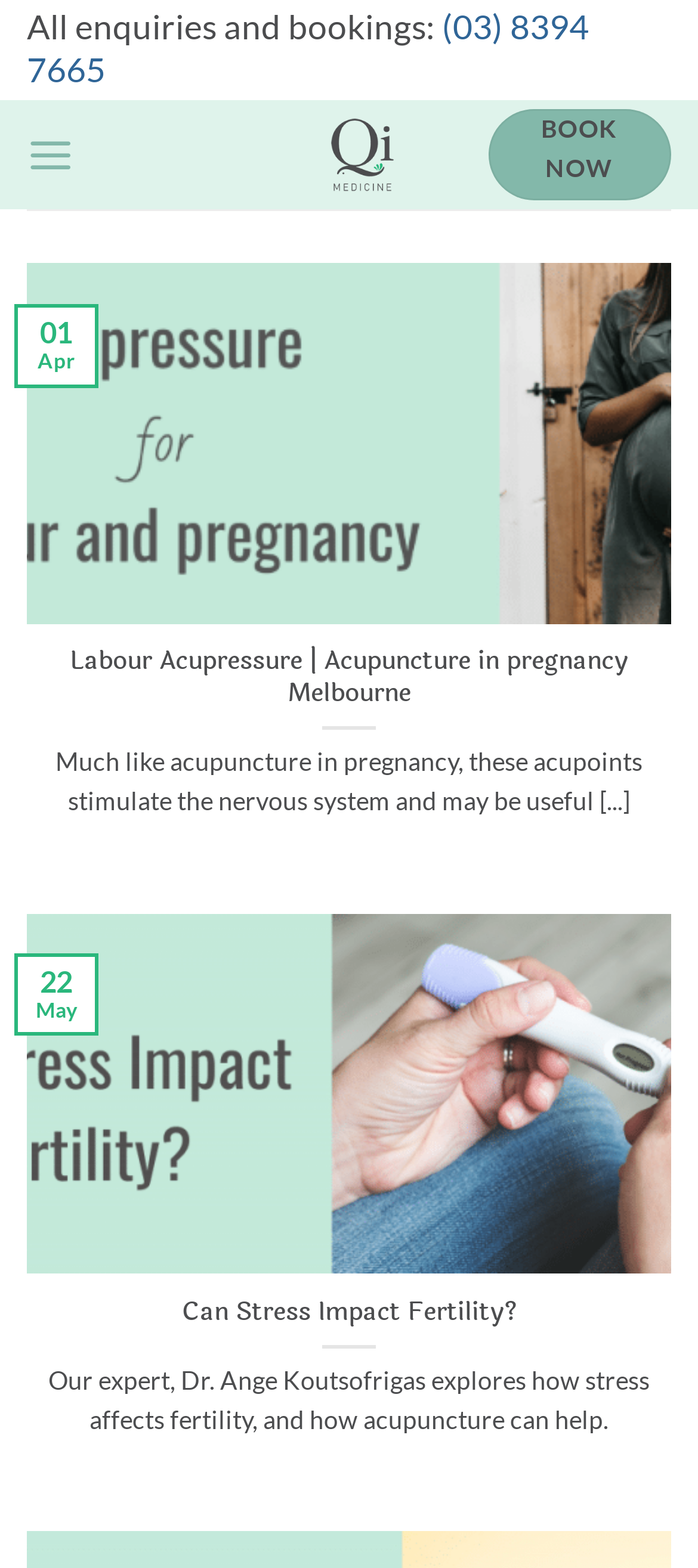Identify the bounding box for the given UI element using the description provided. Coordinates should be in the format (top-left x, top-left y, bottom-right x, bottom-right y) and must be between 0 and 1. Here is the description: LINDEN COACHING

None